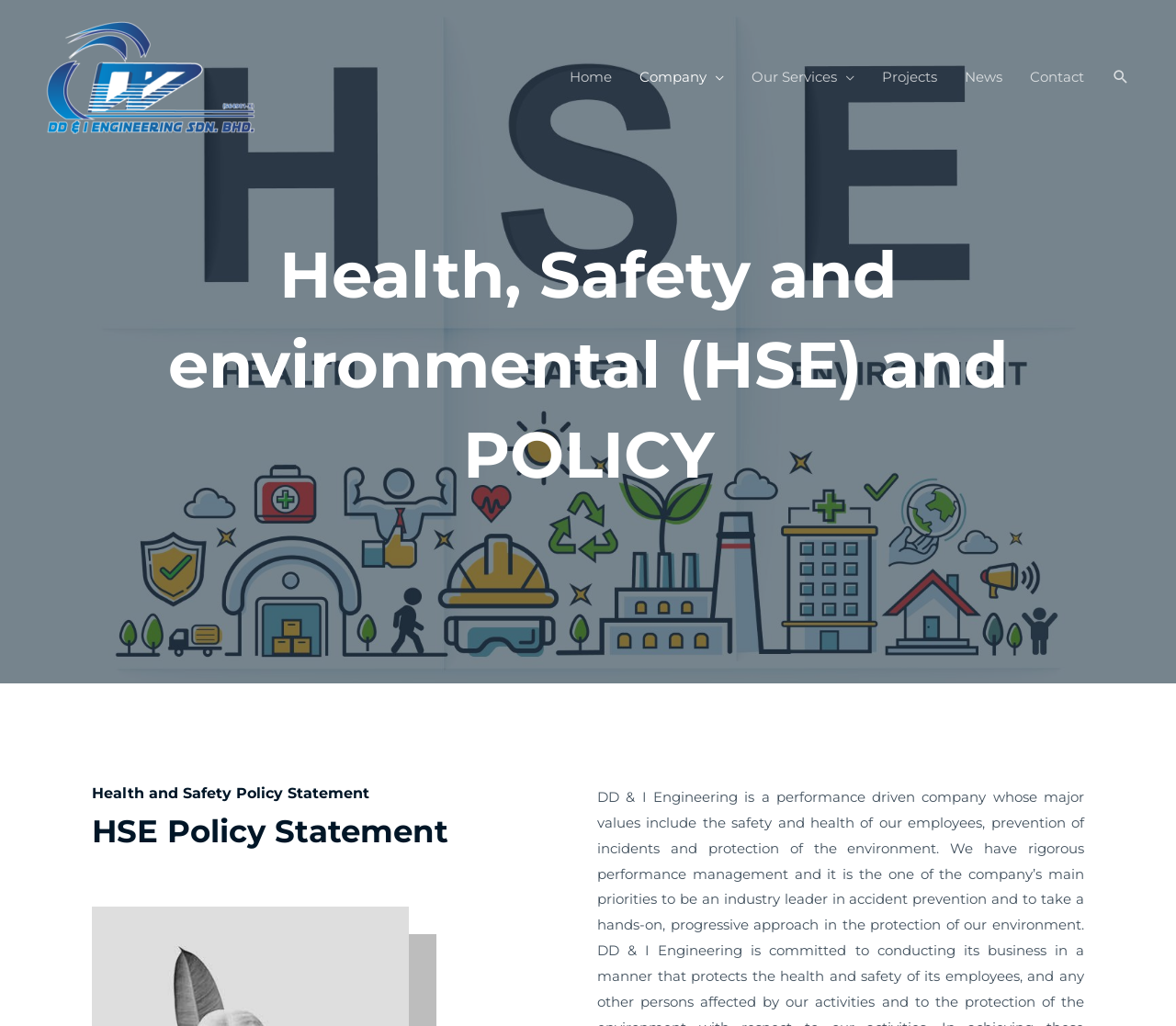Please find the bounding box coordinates of the section that needs to be clicked to achieve this instruction: "read health and safety policy statement".

[0.078, 0.765, 0.492, 0.782]